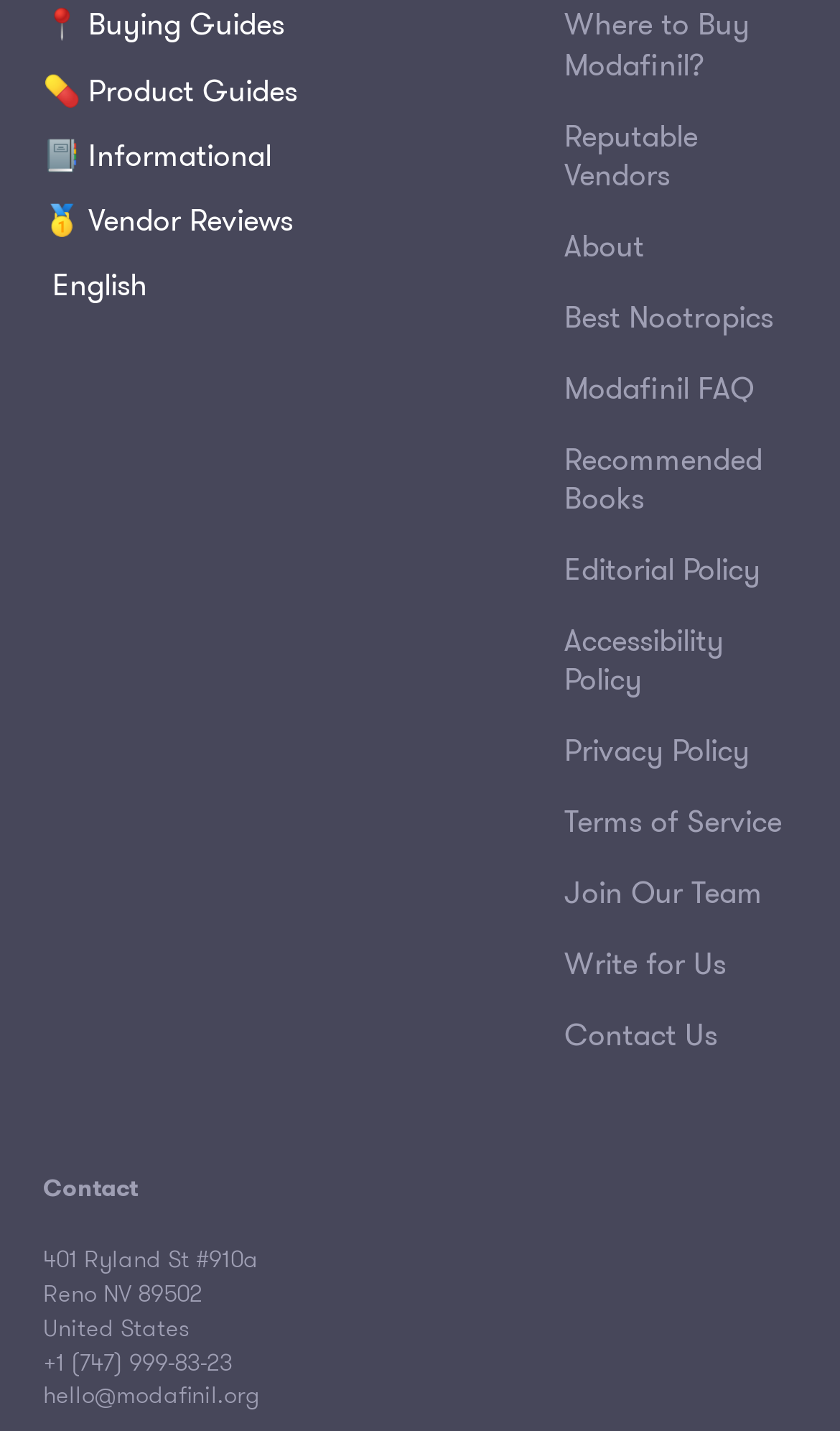Using the webpage screenshot, locate the HTML element that fits the following description and provide its bounding box: "📍 Buying Guides".

[0.051, 0.002, 0.338, 0.032]